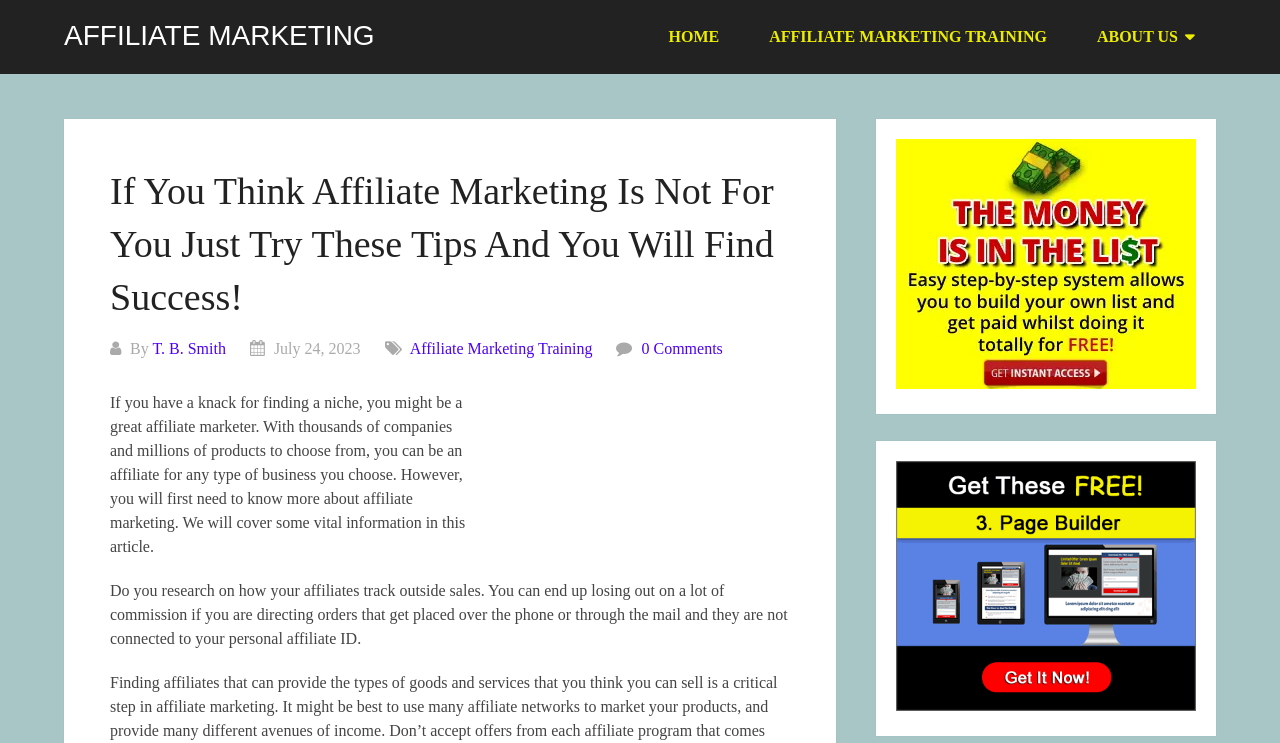What is the principal heading displayed on the webpage?

If You Think Affiliate Marketing Is Not For You Just Try These Tips And You Will Find Success!